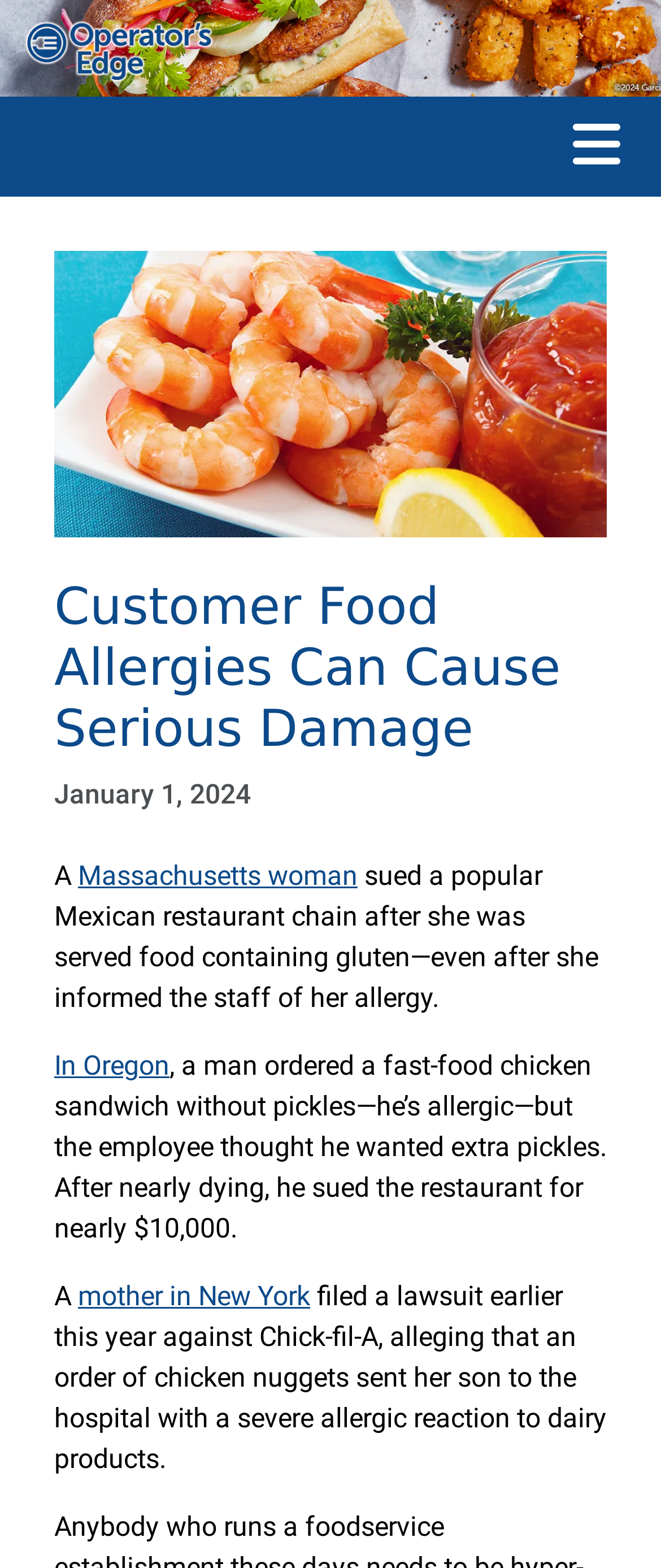Respond to the following query with just one word or a short phrase: 
What is the topic of the article?

Food allergies